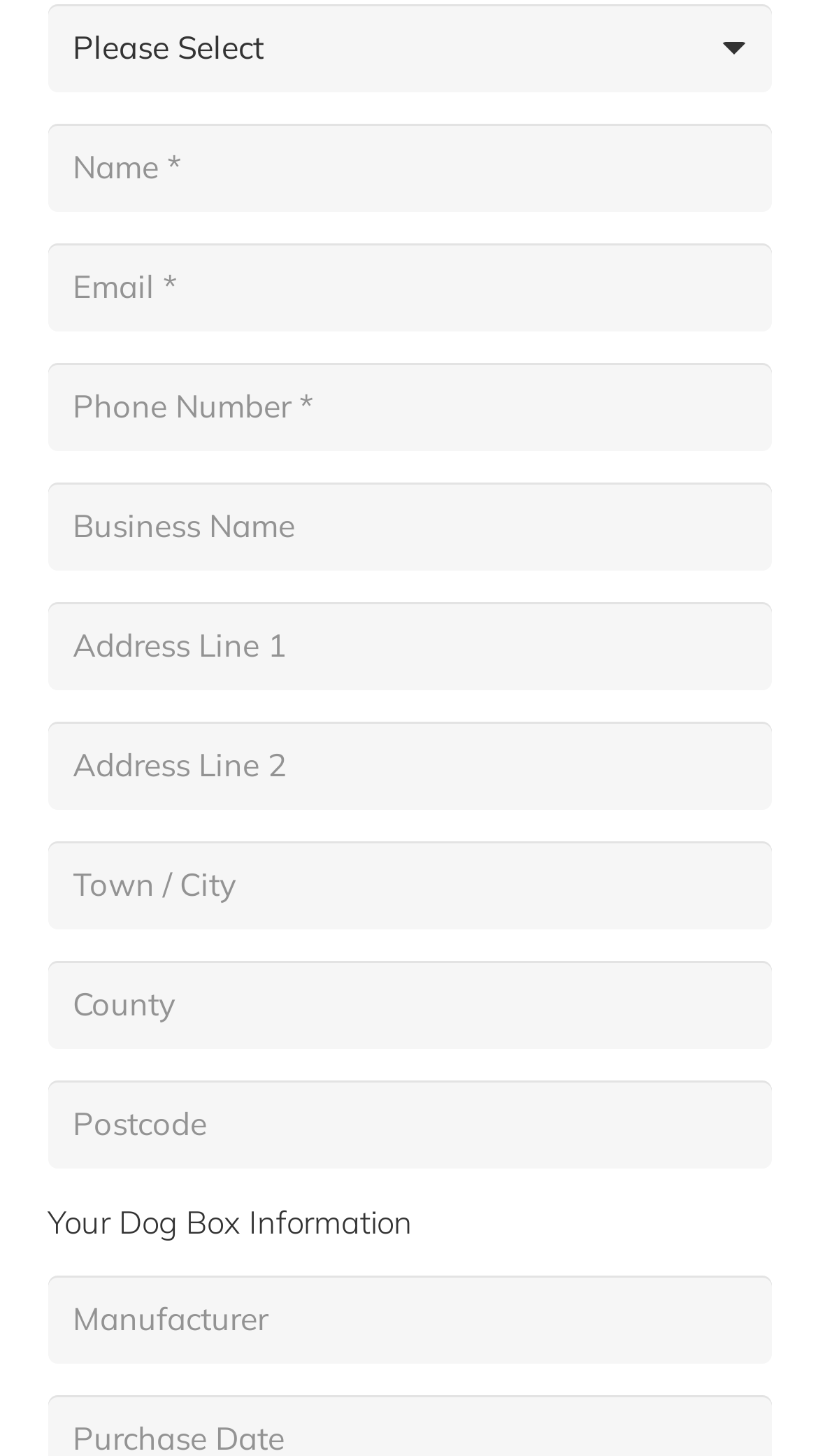Determine the bounding box coordinates of the region I should click to achieve the following instruction: "Enter your manufacturer". Ensure the bounding box coordinates are four float numbers between 0 and 1, i.e., [left, top, right, bottom].

[0.058, 0.877, 0.942, 0.937]